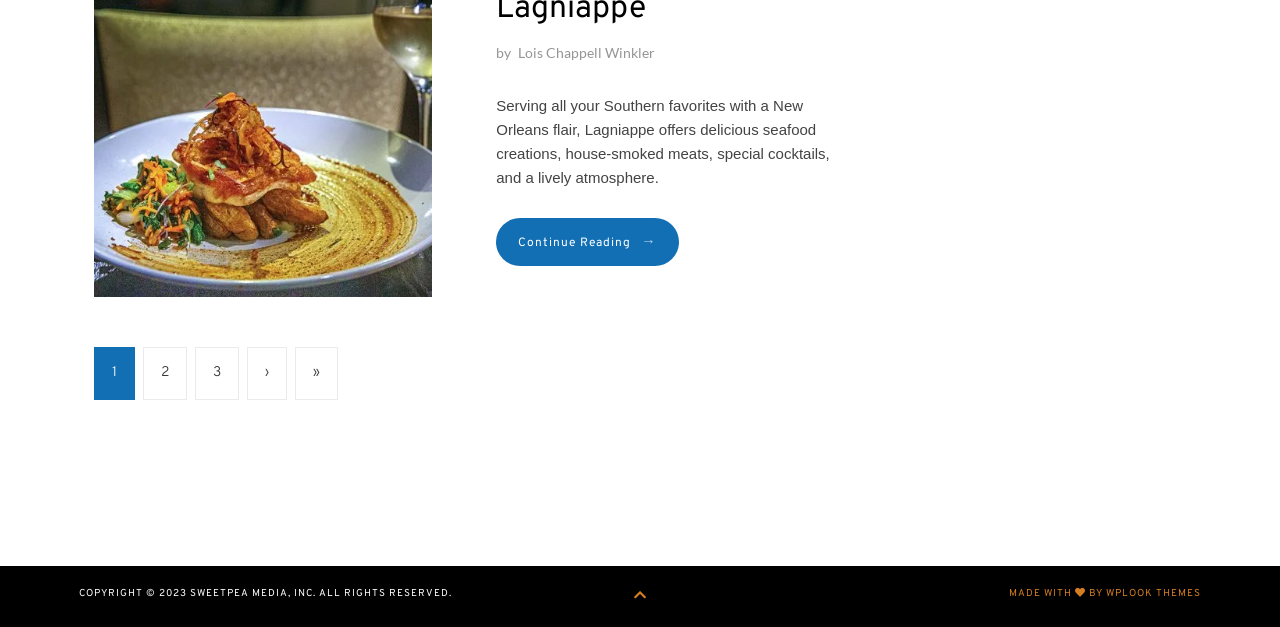Can you find the bounding box coordinates for the element to click on to achieve the instruction: "Go to the next page"?

[0.193, 0.554, 0.224, 0.638]